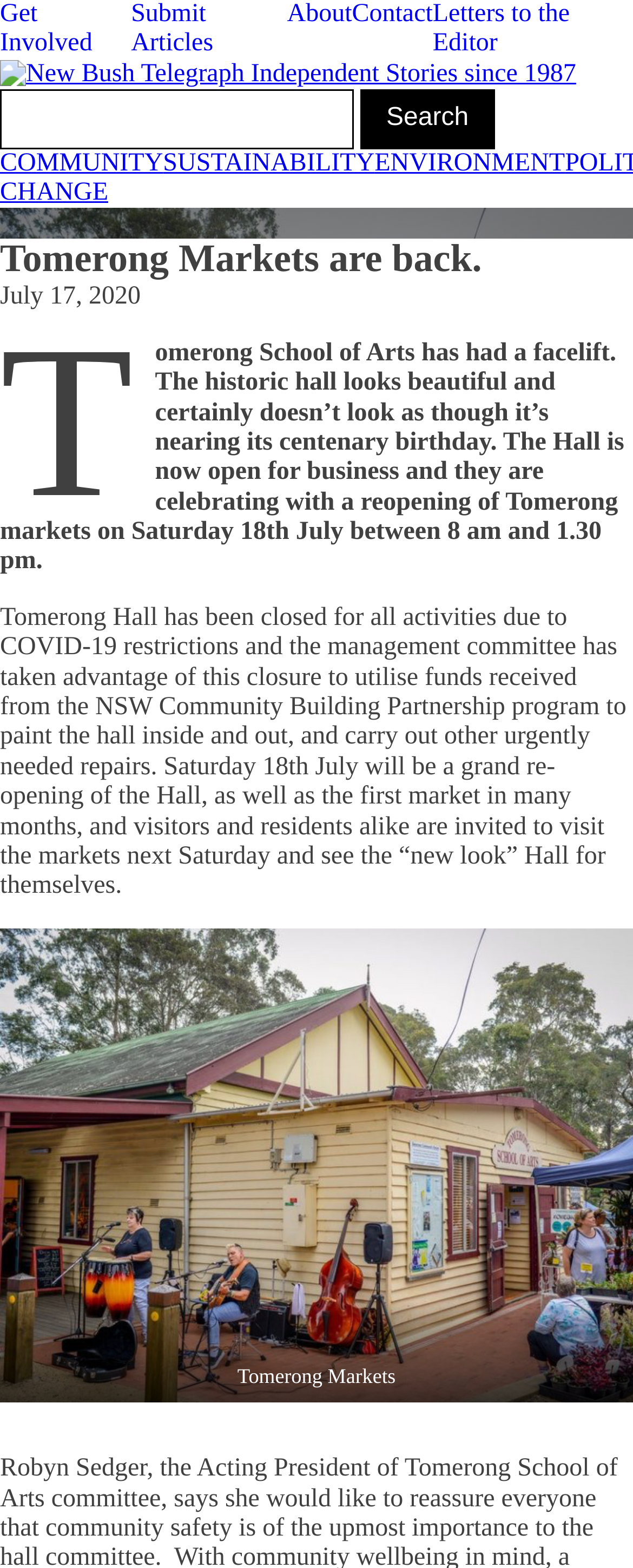Find the bounding box coordinates of the area that needs to be clicked in order to achieve the following instruction: "Learn more about the New Bush Telegraph". The coordinates should be specified as four float numbers between 0 and 1, i.e., [left, top, right, bottom].

[0.0, 0.038, 0.91, 0.056]